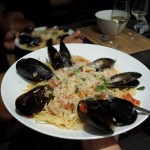Provide a comprehensive description of the image.

The image showcases a beautifully plated dish of Mussels Provencal, highlighting tender mussels nestled atop a bed of golden pasta. The dish is garnished with fresh herbs and hints of tomato, creating a colorful and appetizing presentation. In the background, soft lighting and elegant tableware suggest a cozy dining atmosphere, complemented by a glass of white wine, enhancing the culinary experience. This meal truly embodies the essence of a delightful dining occasion, where exquisite food invites conversation and enjoyment among friends or family.